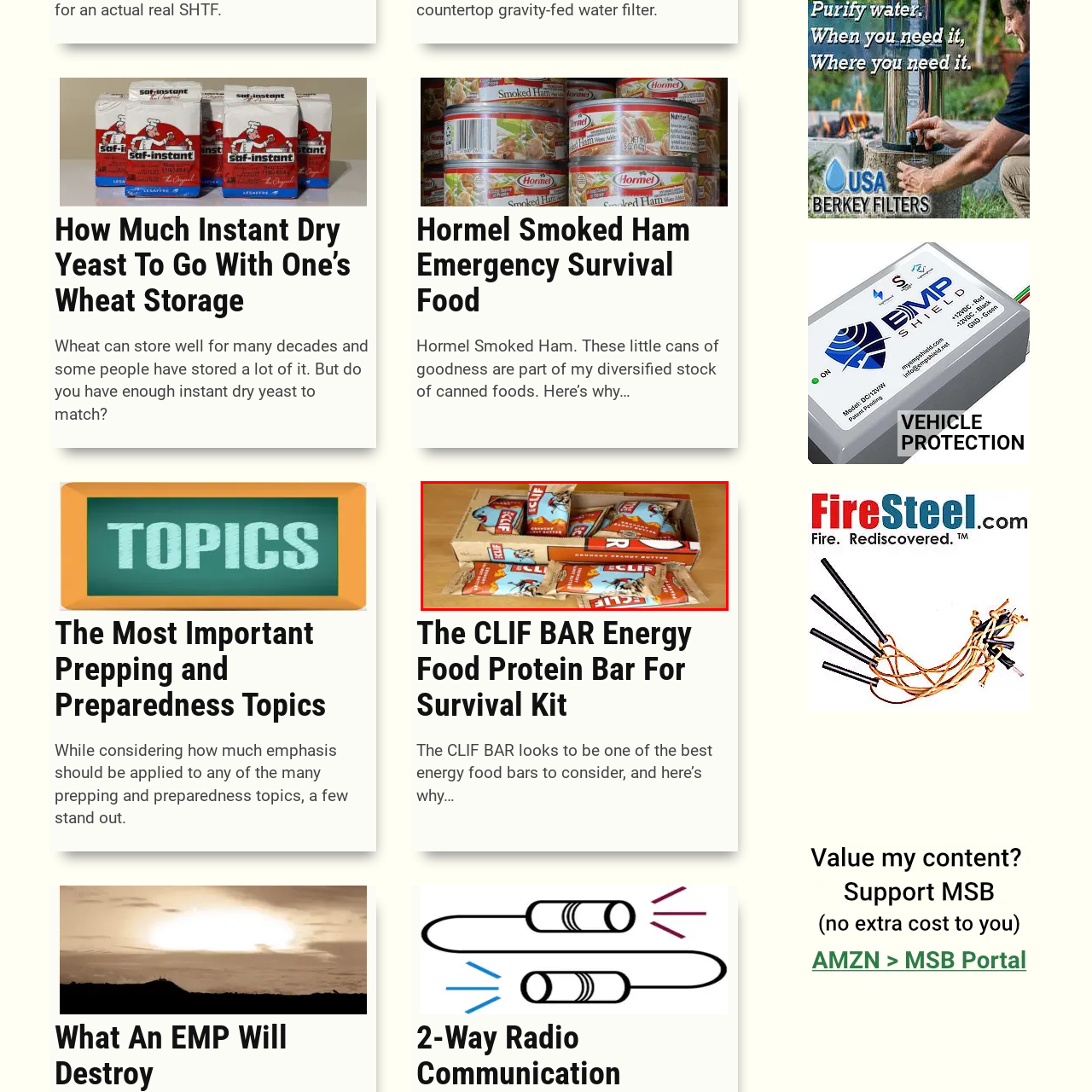Look at the image inside the red boundary and respond to the question with a single word or phrase: How many energy bars are in the box?

Several